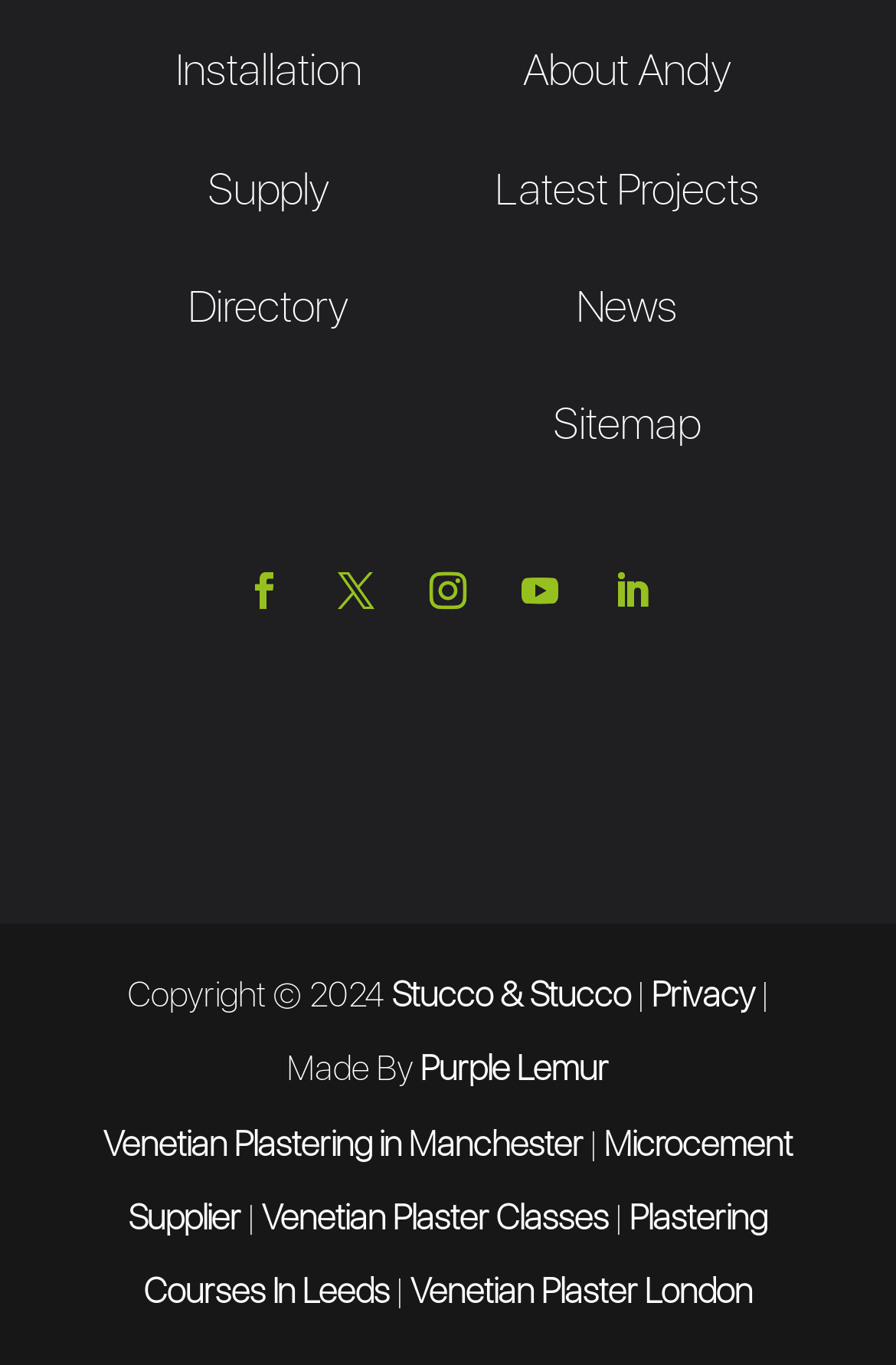Show the bounding box coordinates of the region that should be clicked to follow the instruction: "Go to Joseph Rossbach Photography homepage."

None